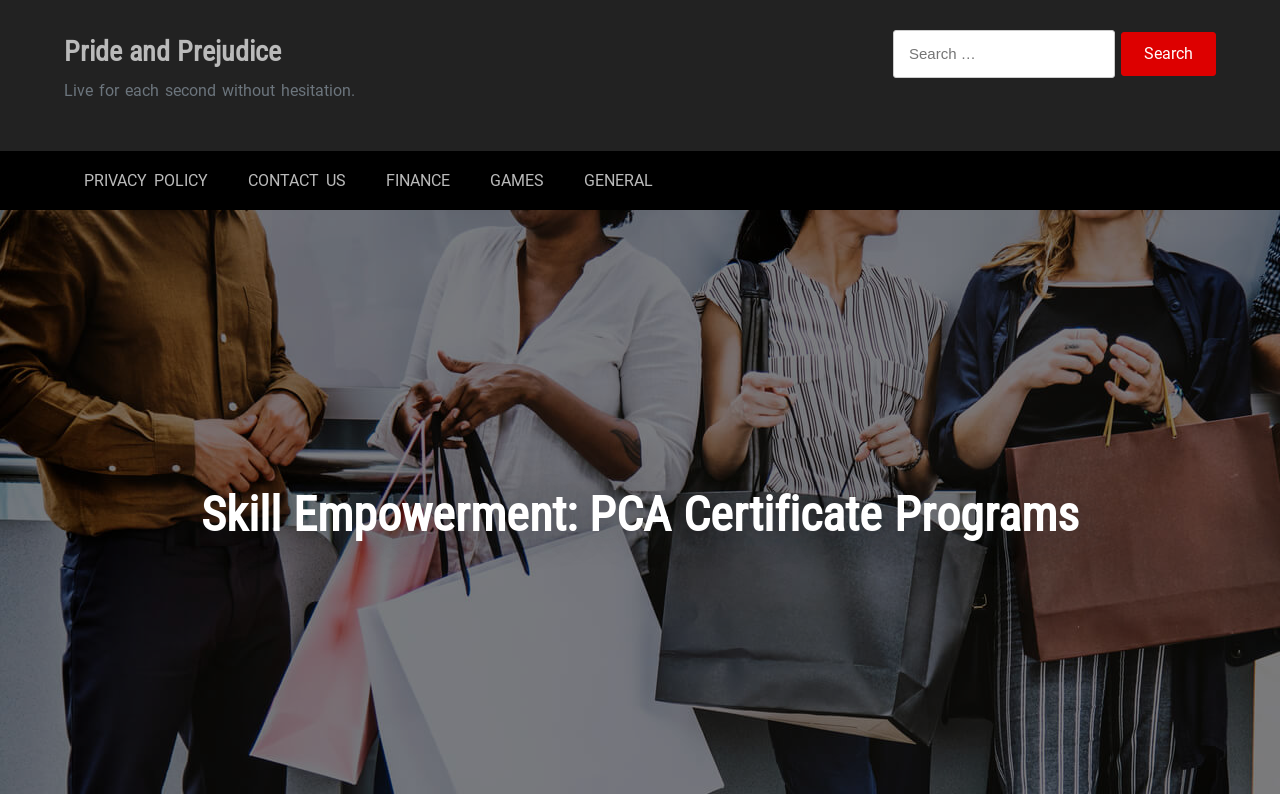What is the name of the certificate program?
Please give a detailed and elaborate explanation in response to the question.

I determined the answer by looking at the heading element 'Skill Empowerment: PCA Certificate Programs' which is located at the bottom of the webpage, indicating that it is a main topic of the webpage.